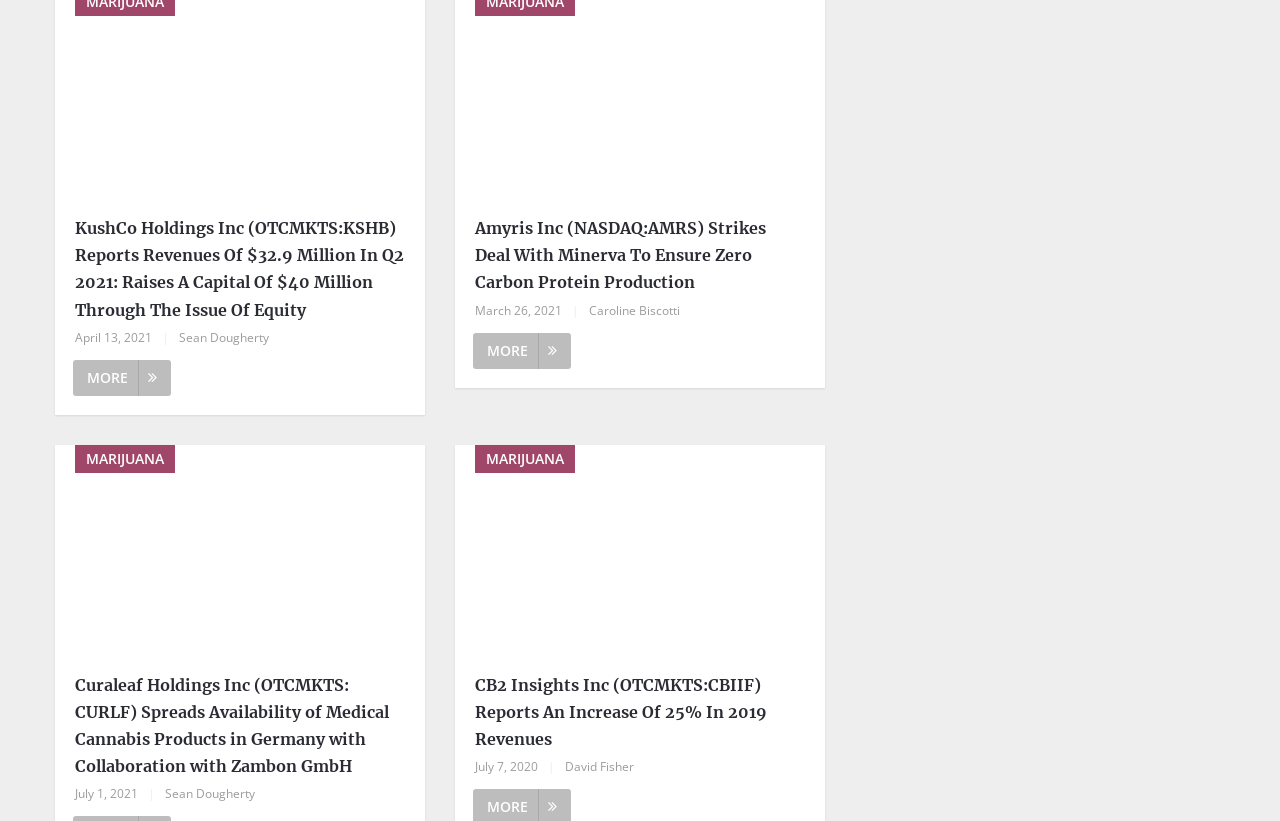Provide the bounding box coordinates, formatted as (top-left x, top-left y, bottom-right x, bottom-right y), with all values being floating point numbers between 0 and 1. Identify the bounding box of the UI element that matches the description: MARIJUANA

[0.043, 0.542, 0.332, 0.804]